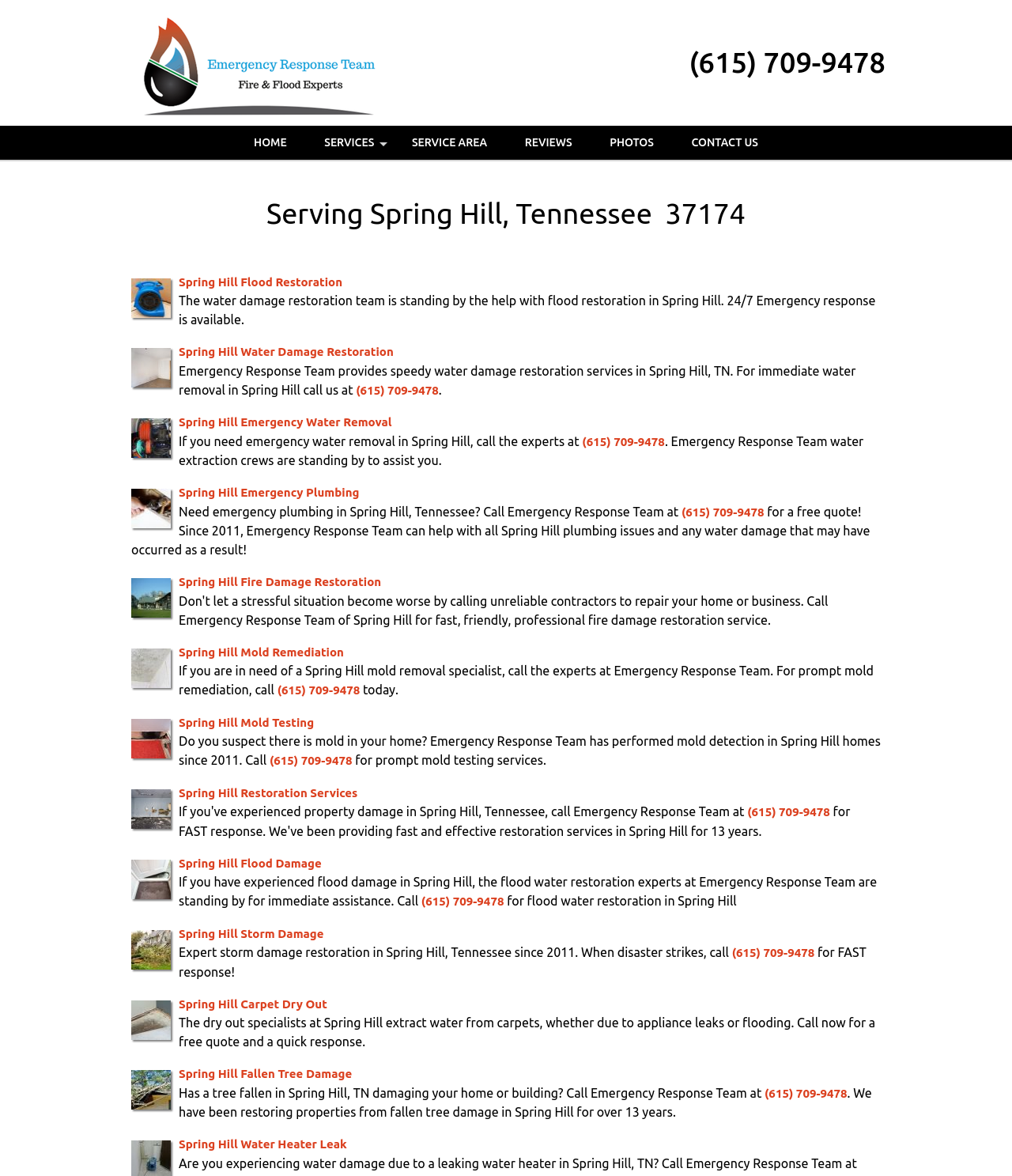Predict the bounding box coordinates of the area that should be clicked to accomplish the following instruction: "Get a quote for Spring Hill flood restoration". The bounding box coordinates should consist of four float numbers between 0 and 1, i.e., [left, top, right, bottom].

[0.177, 0.234, 0.338, 0.245]